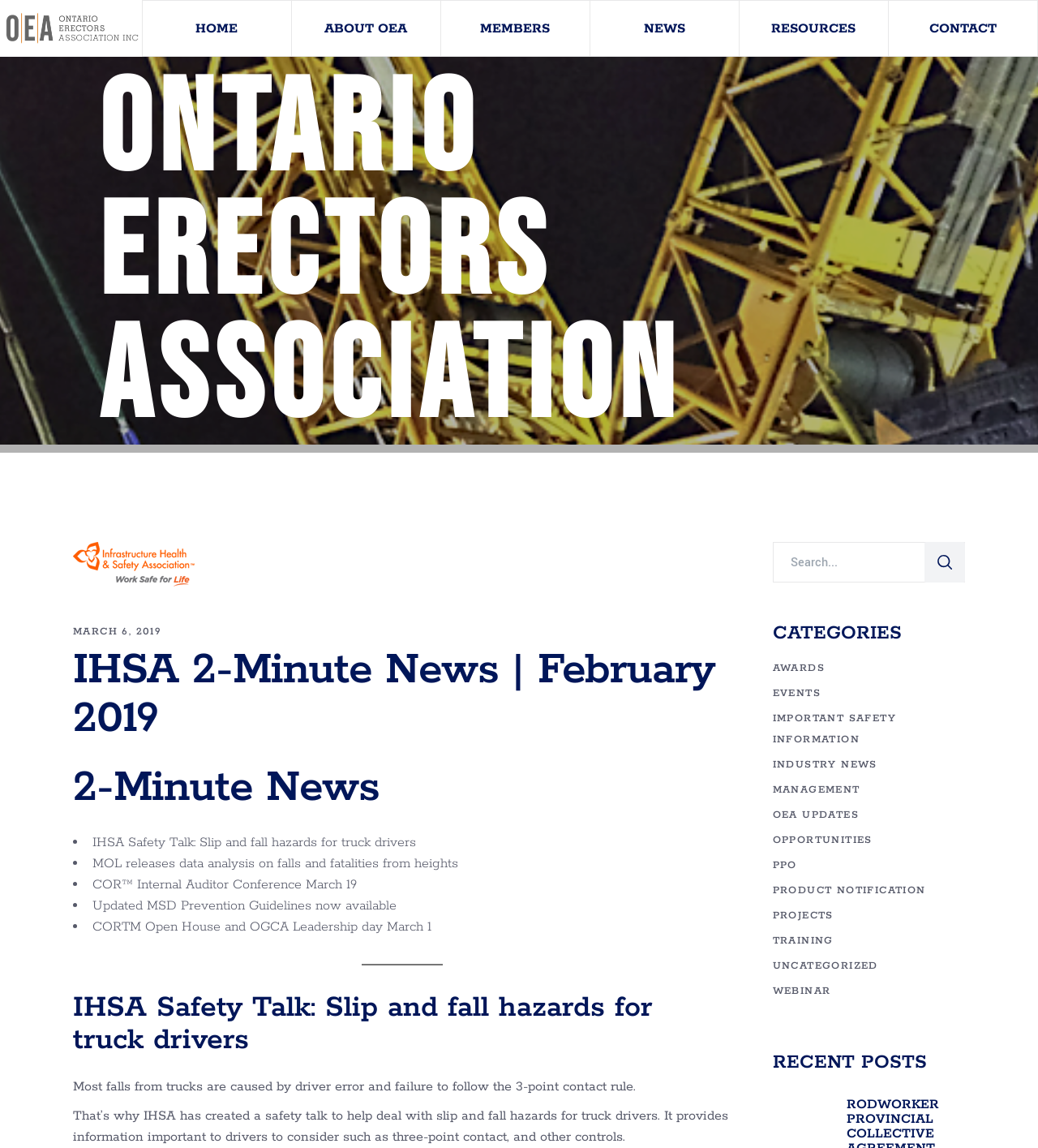Pinpoint the bounding box coordinates of the clickable area needed to execute the instruction: "Read the IHSA Safety Talk article". The coordinates should be specified as four float numbers between 0 and 1, i.e., [left, top, right, bottom].

[0.07, 0.864, 0.705, 0.92]